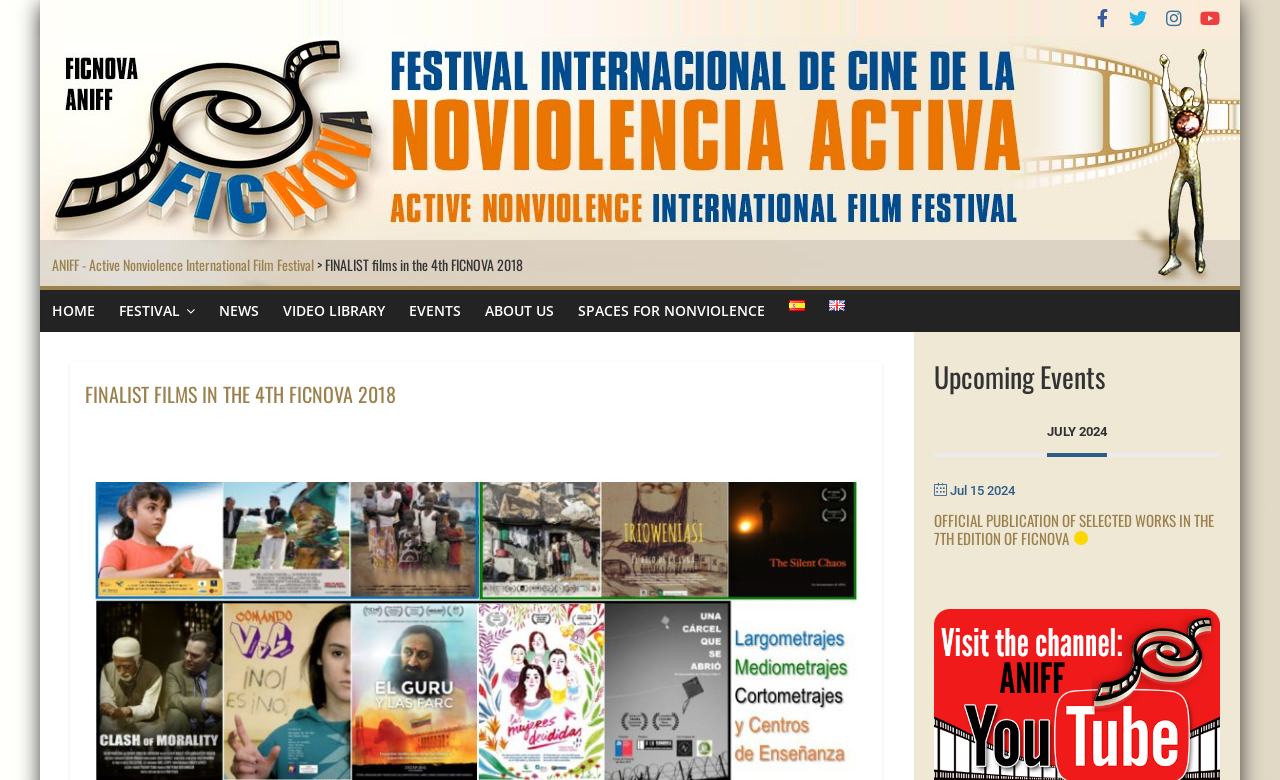Pinpoint the bounding box coordinates of the clickable area needed to execute the instruction: "read about official publication of selected works". The coordinates should be specified as four float numbers between 0 and 1, i.e., [left, top, right, bottom].

[0.729, 0.653, 0.948, 0.704]